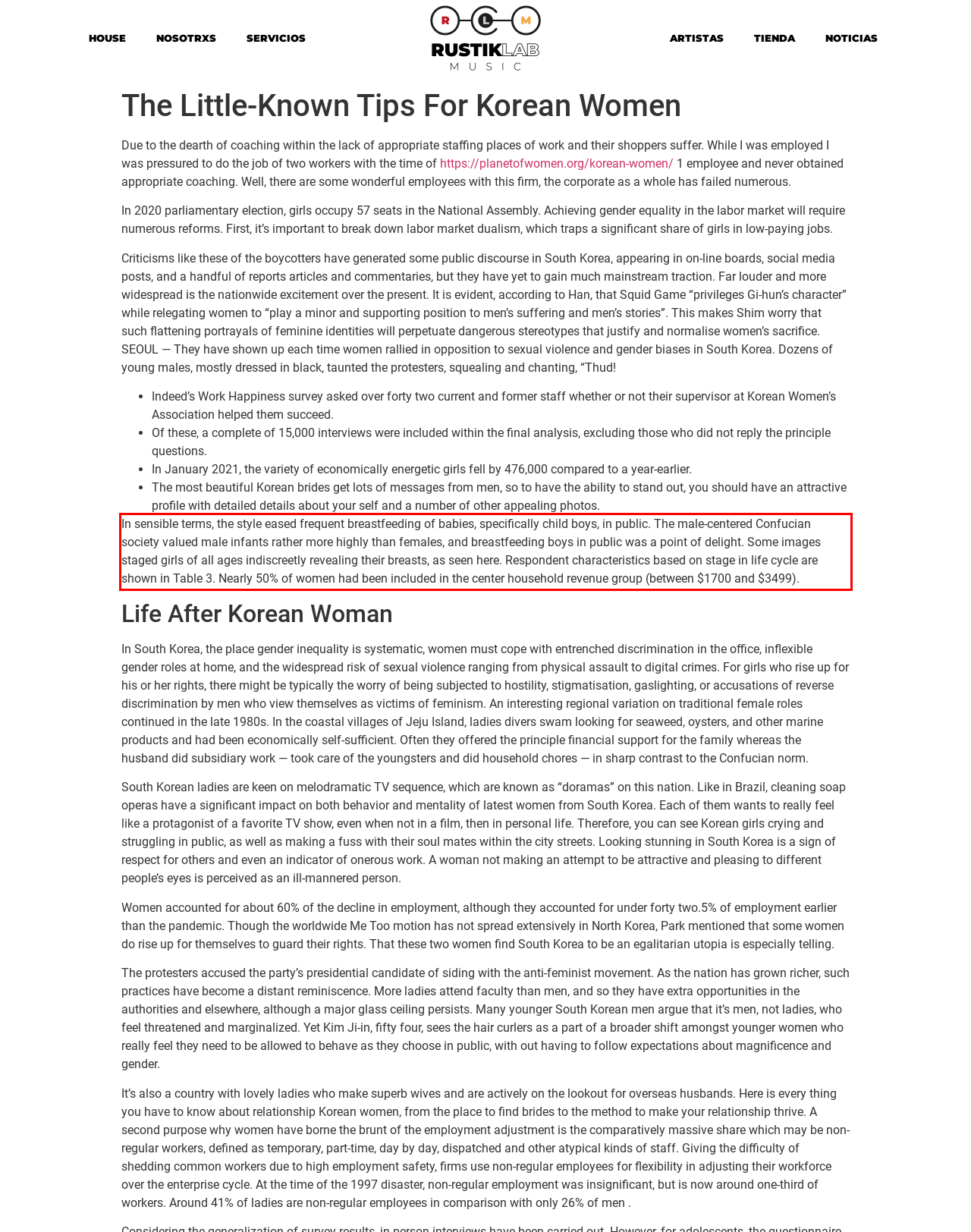You have a screenshot with a red rectangle around a UI element. Recognize and extract the text within this red bounding box using OCR.

In sensible terms, the style eased frequent breastfeeding of babies, specifically child boys, in public. The male-centered Confucian society valued male infants rather more highly than females, and breastfeeding boys in public was a point of delight. Some images staged girls of all ages indiscreetly revealing their breasts, as seen here. Respondent characteristics based on stage in life cycle are shown in Table 3. Nearly 50% of women had been included in the center household revenue group (between $1700 and $3499).